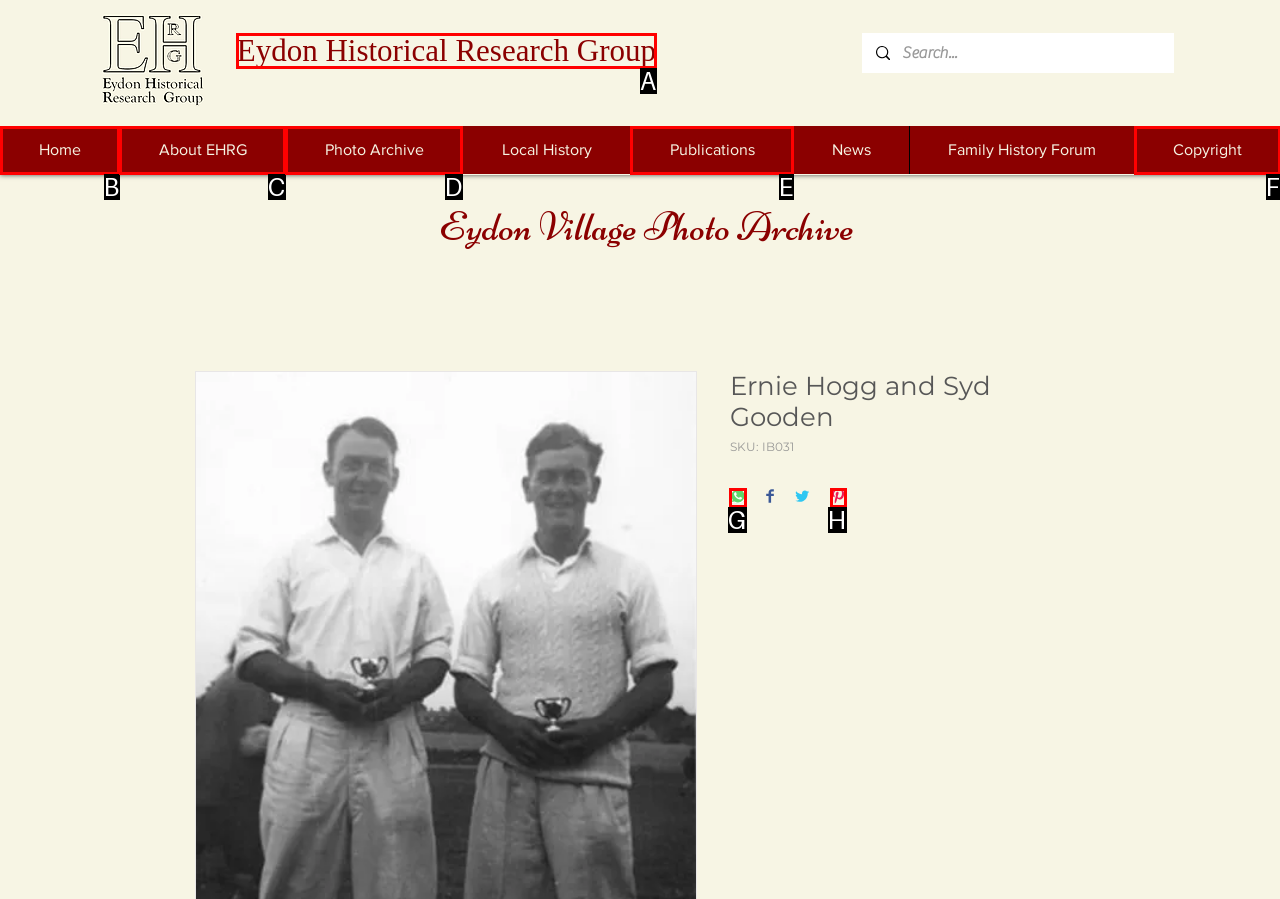Specify the letter of the UI element that should be clicked to achieve the following: Share on WhatsApp
Provide the corresponding letter from the choices given.

G